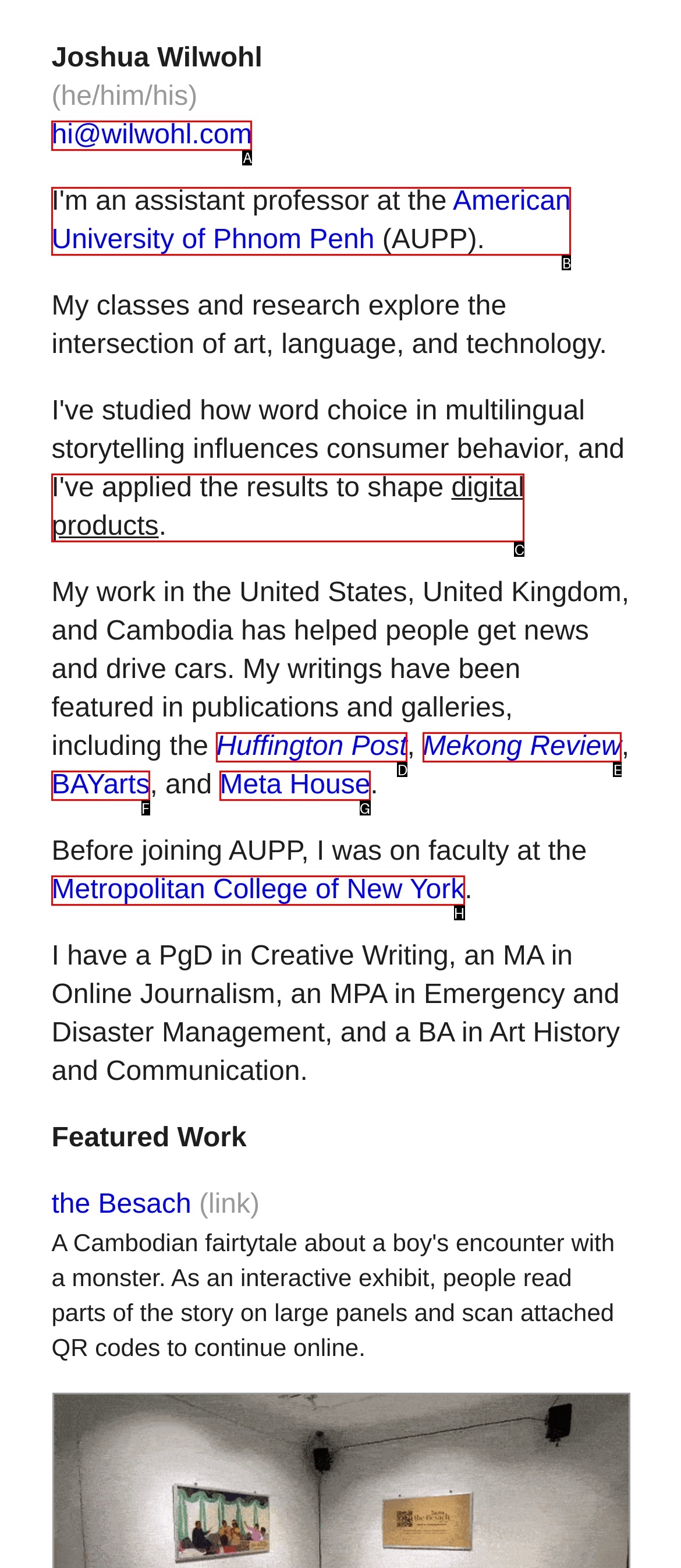Indicate which HTML element you need to click to complete the task: visit the email address. Provide the letter of the selected option directly.

A